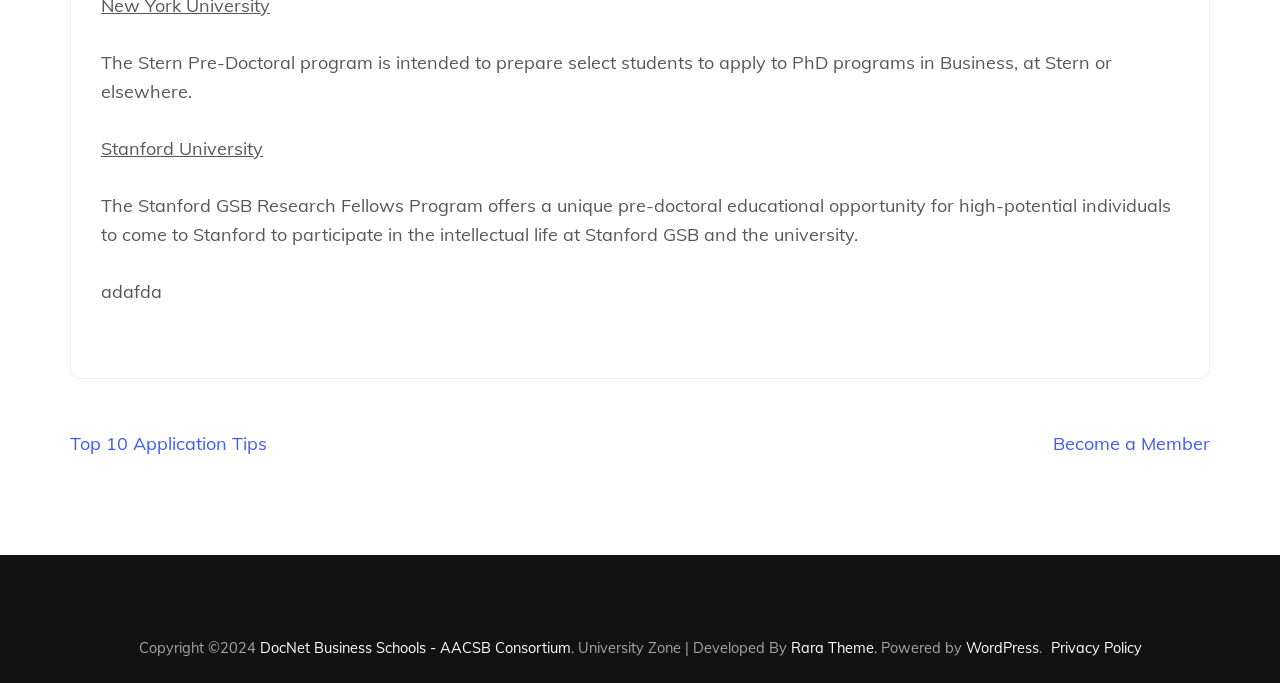Find the bounding box of the UI element described as follows: "Become a Member".

[0.823, 0.632, 0.945, 0.666]